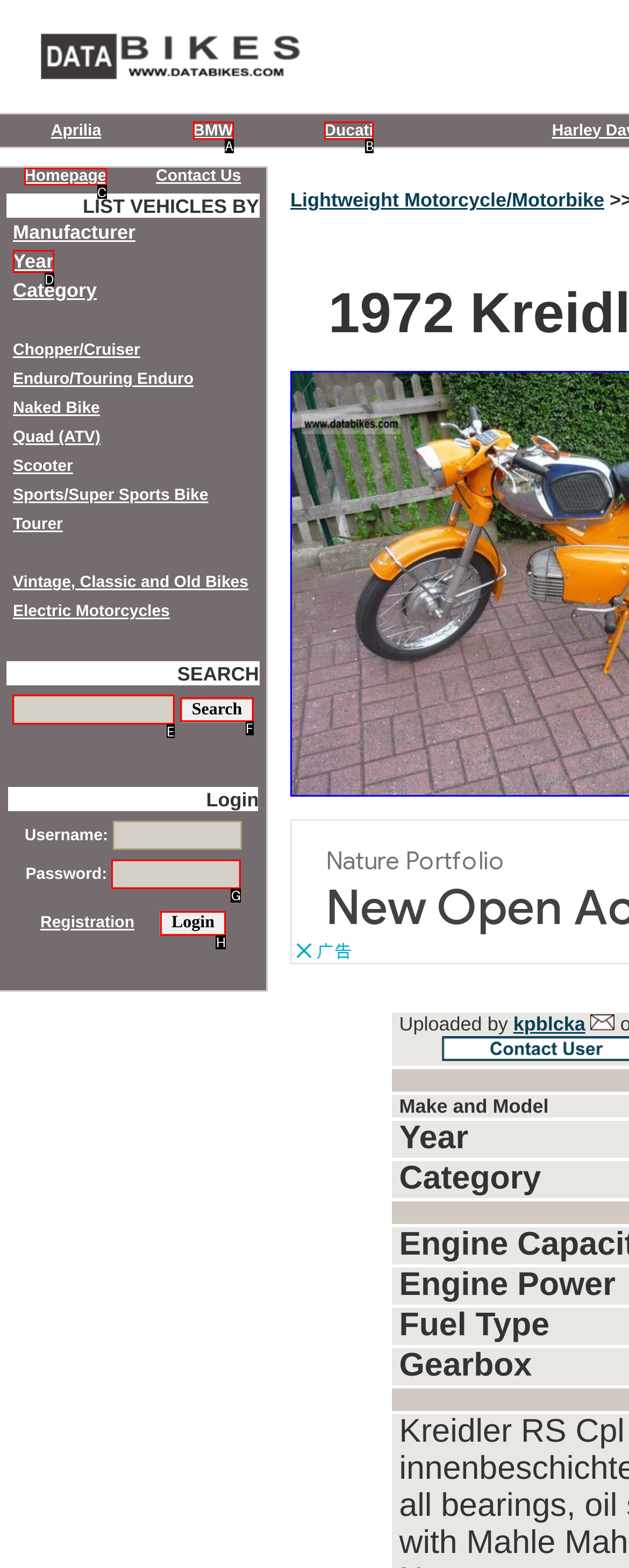Determine the HTML element to be clicked to complete the task: Search for a motorcycle. Answer by giving the letter of the selected option.

E